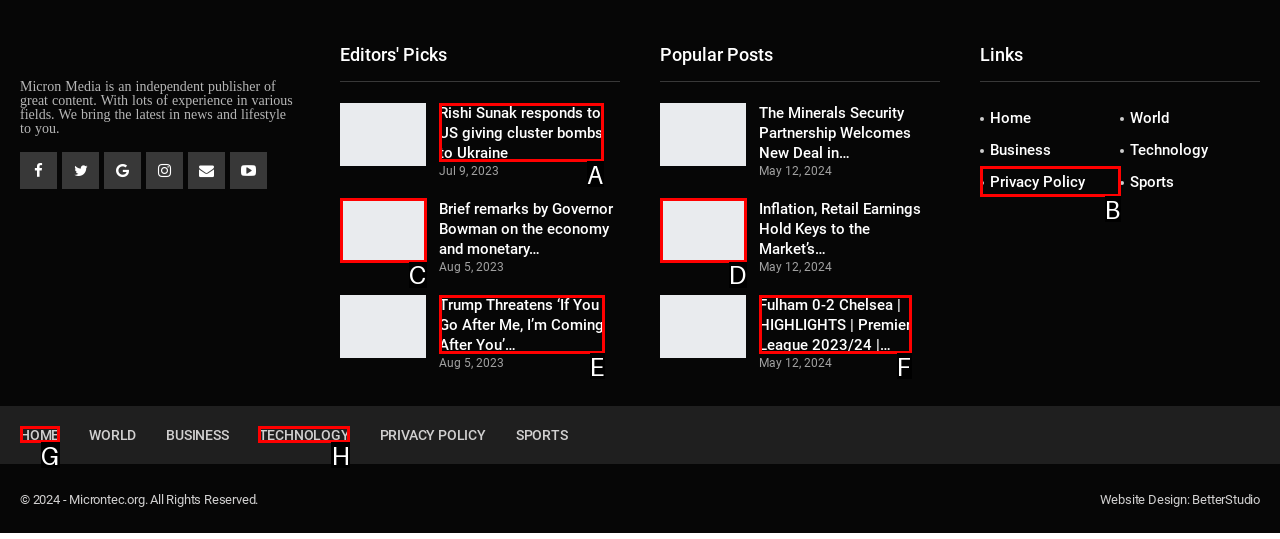From the options shown, which one fits the description: Privacy Policy? Respond with the appropriate letter.

B